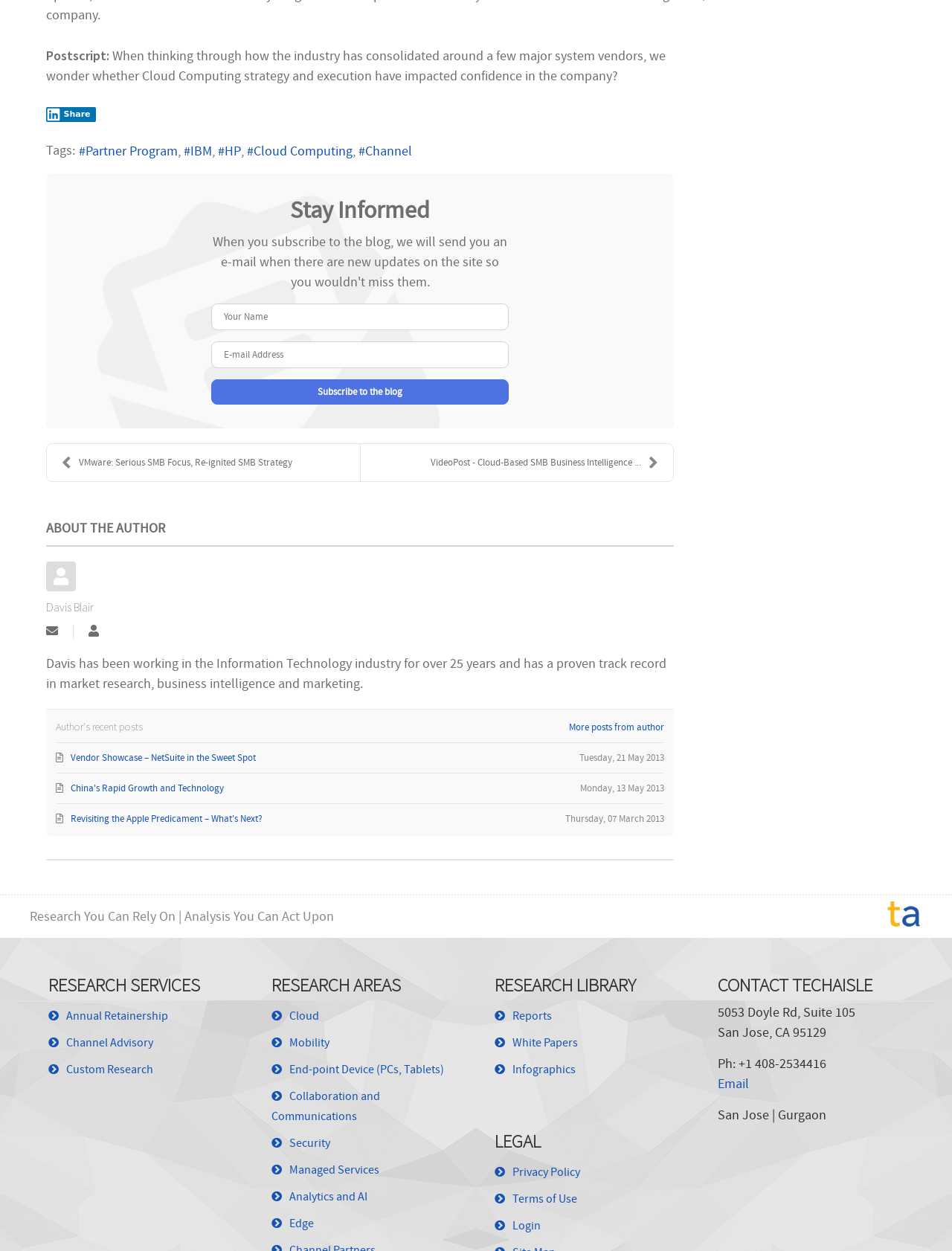Identify the bounding box coordinates of the area that should be clicked in order to complete the given instruction: "Subscribe to the blog". The bounding box coordinates should be four float numbers between 0 and 1, i.e., [left, top, right, bottom].

[0.222, 0.303, 0.534, 0.323]